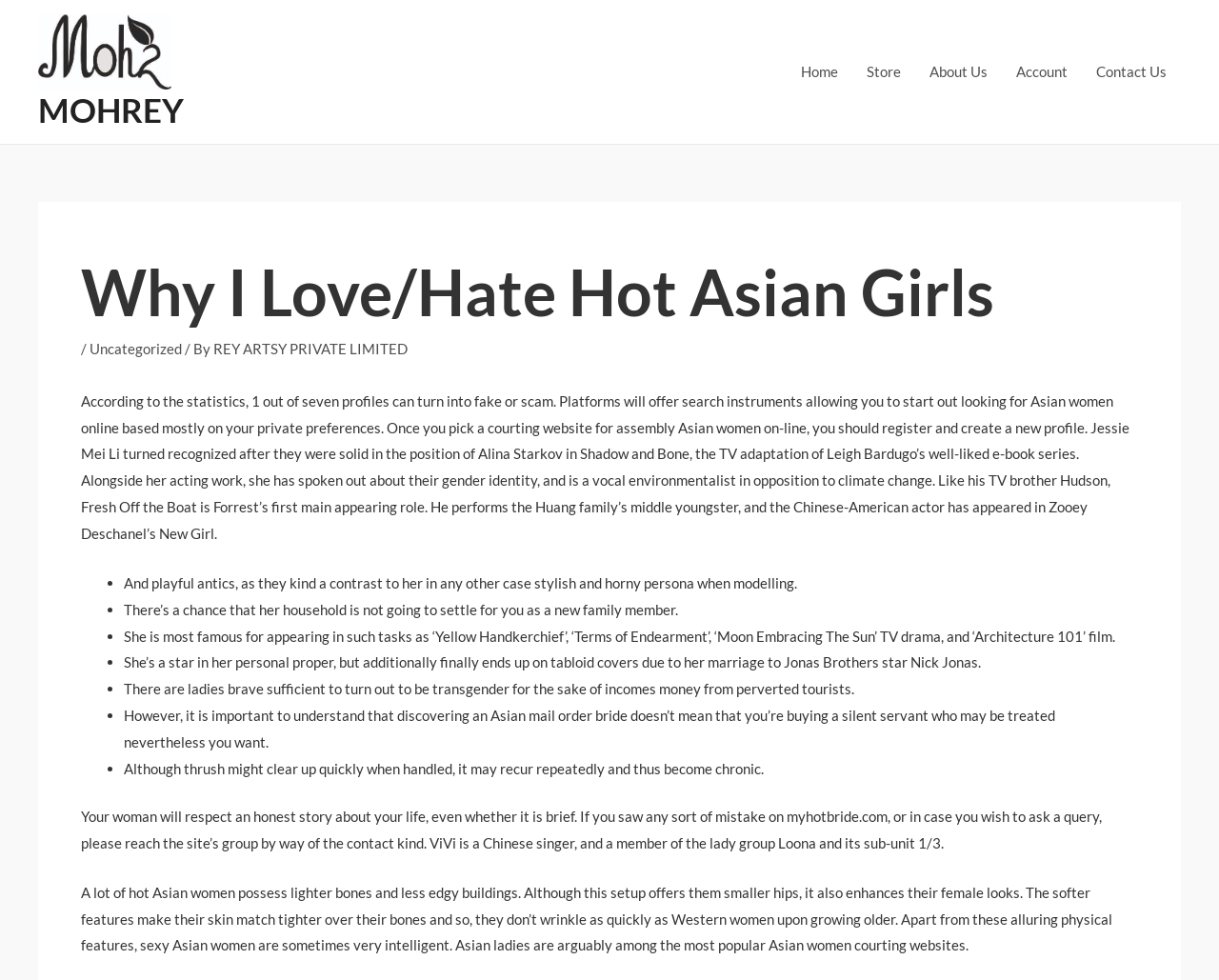Identify the bounding box coordinates for the UI element described as follows: Account. Use the format (top-left x, top-left y, bottom-right x, bottom-right y) and ensure all values are floating point numbers between 0 and 1.

[0.822, 0.034, 0.888, 0.112]